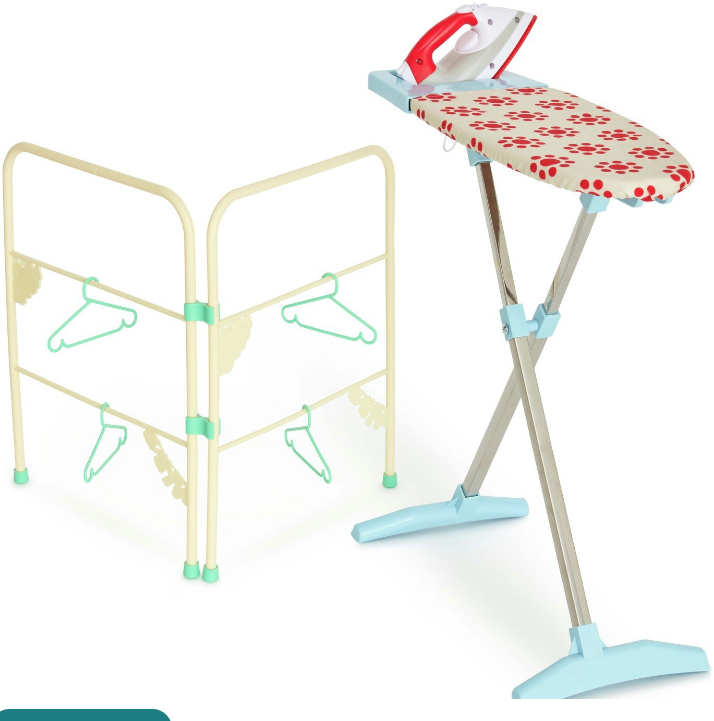Respond to the following question using a concise word or phrase: 
Where can the product be purchased?

argos.co.uk